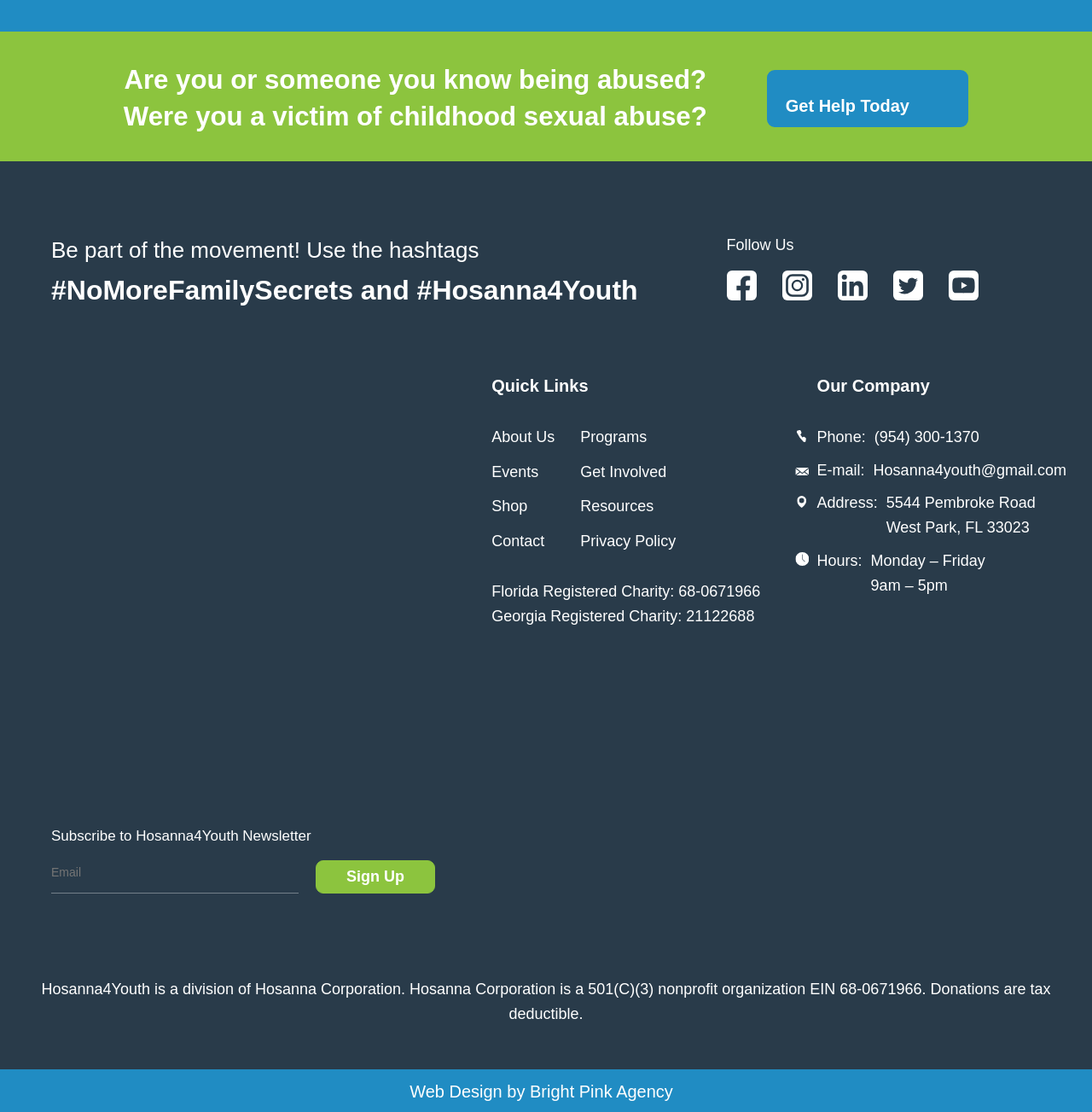Please provide a detailed answer to the question below based on the screenshot: 
What is the purpose of the 'Get Help Today' link?

The 'Get Help Today' link is likely intended to provide a way for individuals who are being abused or have been victims of childhood sexual abuse to seek help and support from the organization.